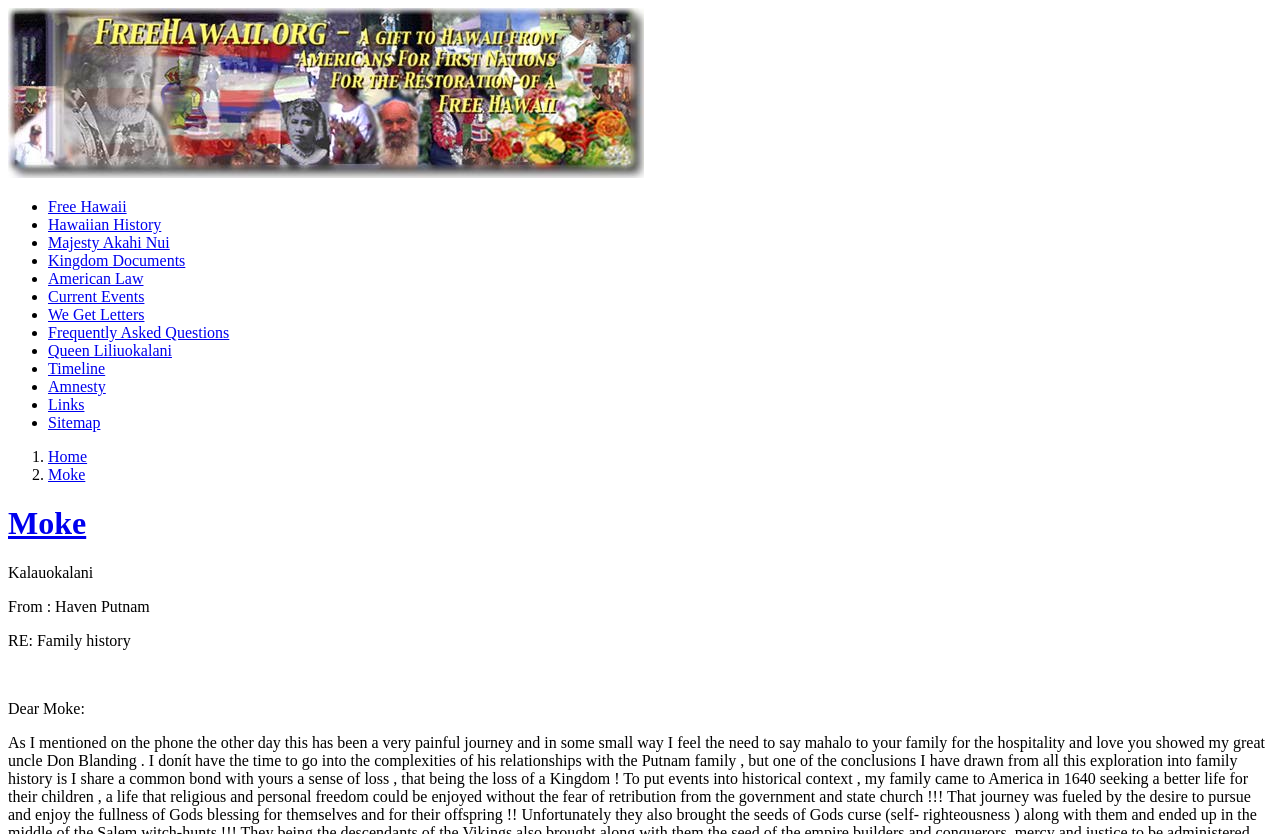Find the bounding box coordinates for the area you need to click to carry out the instruction: "Click on Free Hawaii". The coordinates should be four float numbers between 0 and 1, indicated as [left, top, right, bottom].

[0.006, 0.197, 0.503, 0.217]